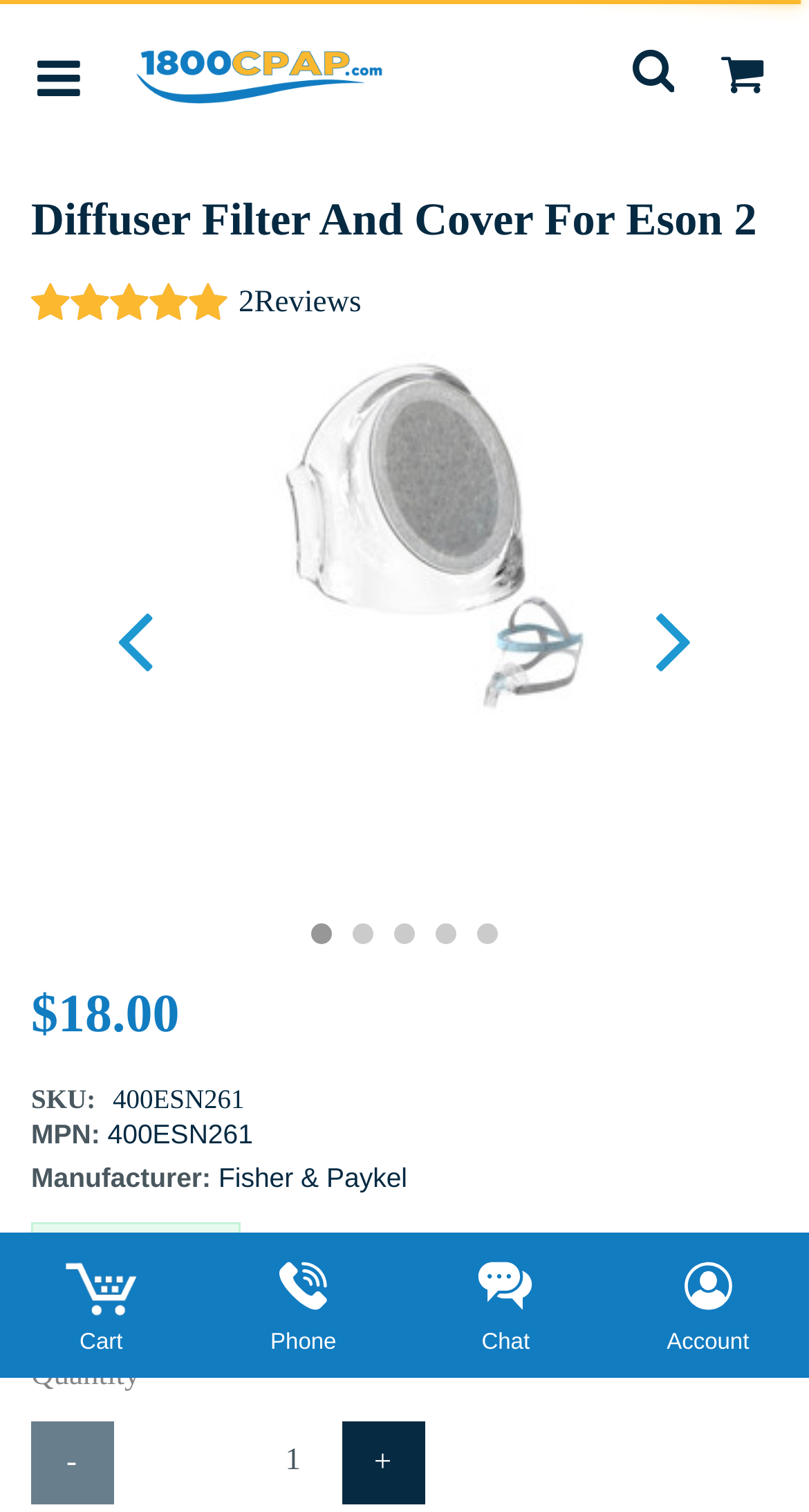Please identify the bounding box coordinates of the element that needs to be clicked to perform the following instruction: "Call phone support".

[0.288, 0.815, 0.462, 0.901]